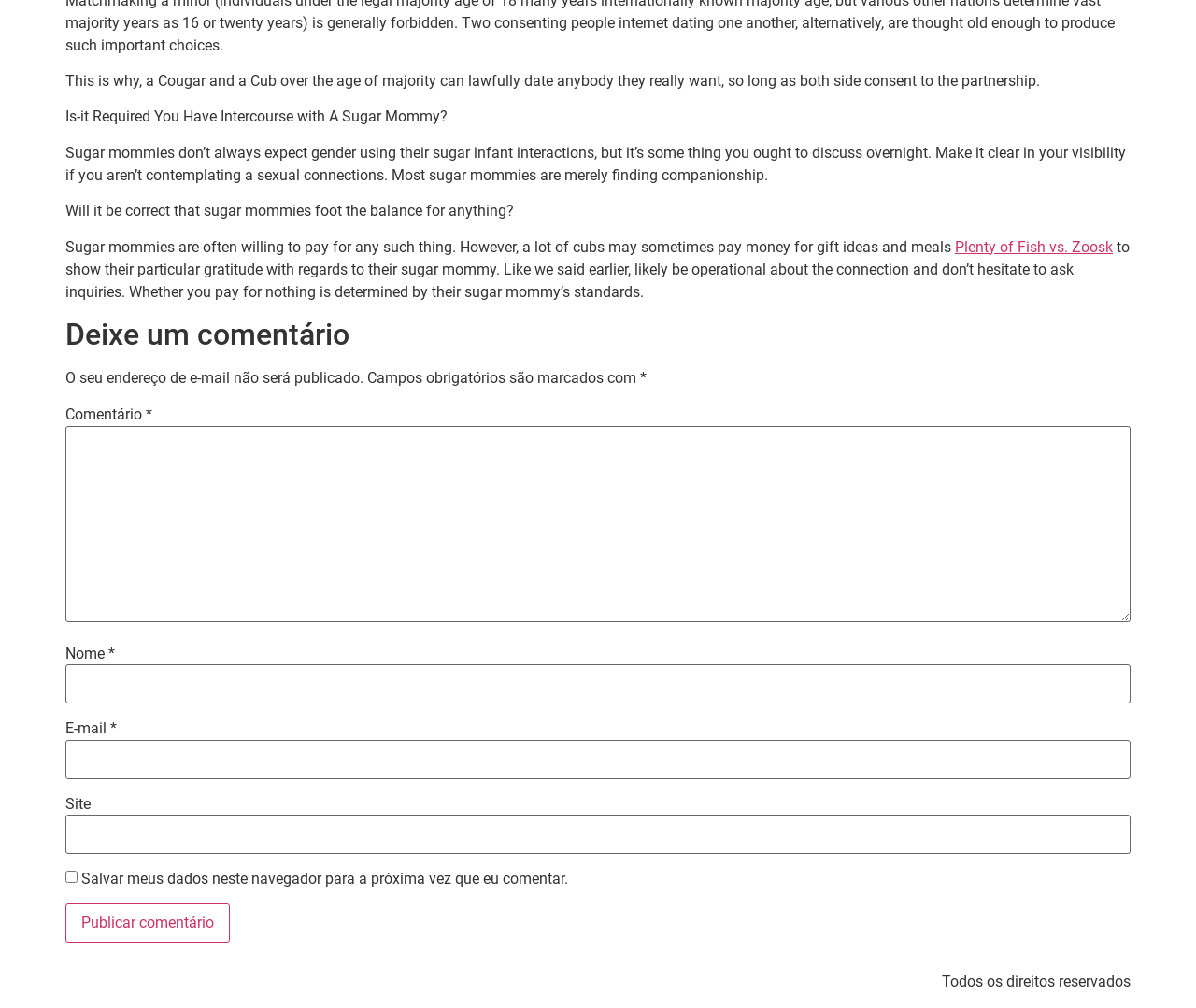Can a sugar mommy expect sex from a cub?
Using the details shown in the screenshot, provide a comprehensive answer to the question.

According to the static text element with the text 'Sugar mommies don’t always expect sex using their sugar baby interactions, but it’s something you ought to discuss overnight.', it is not always the case that a sugar mommy expects sex from a cub.